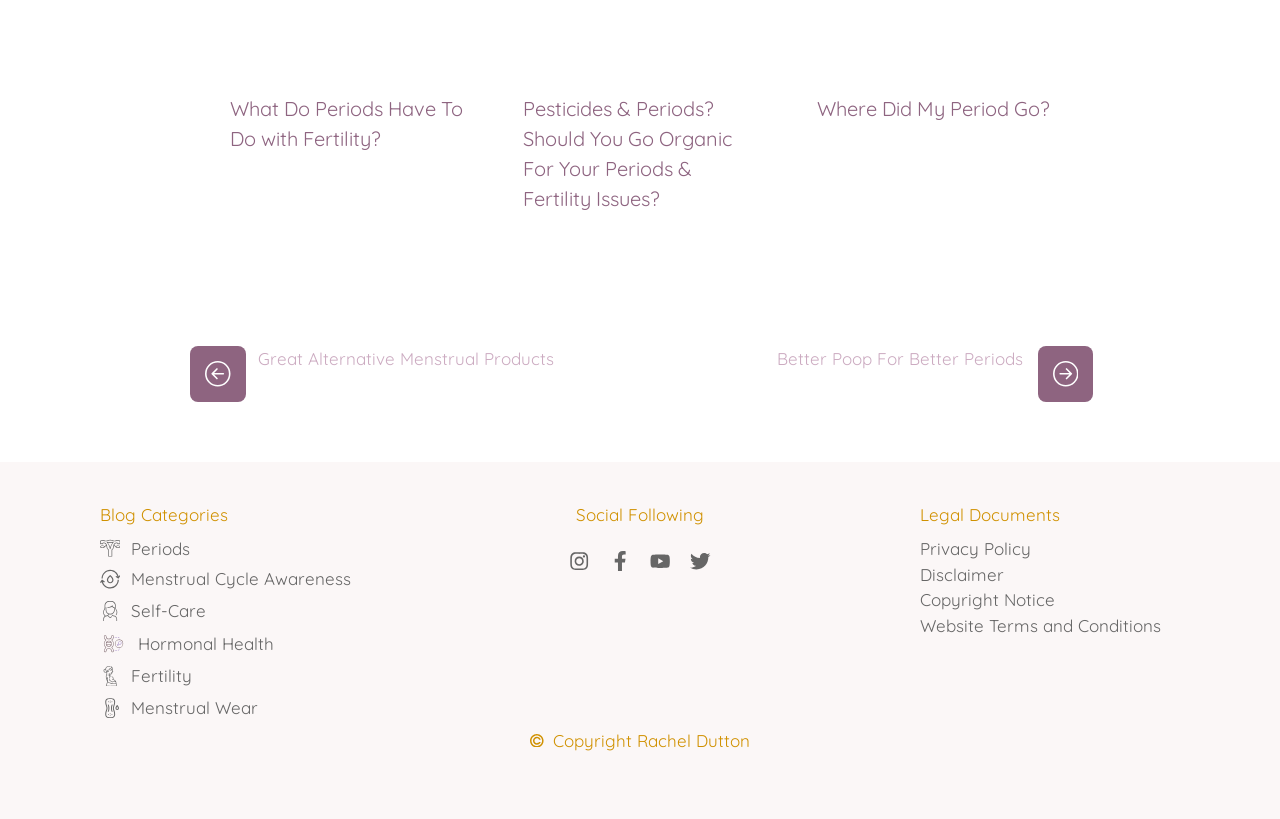Pinpoint the bounding box coordinates of the clickable element to carry out the following instruction: "Check the privacy policy."

[0.703, 0.654, 0.821, 0.685]